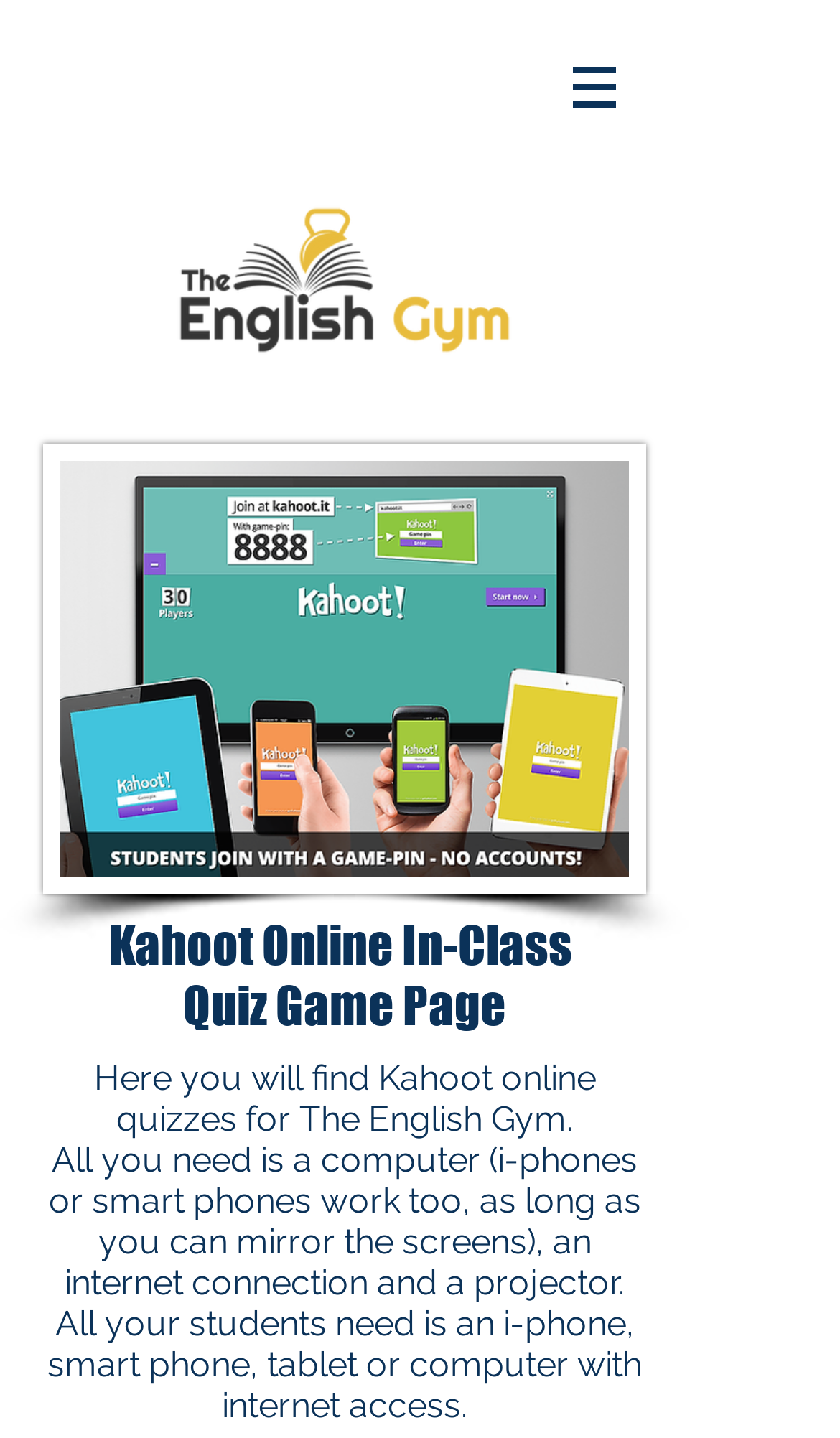Elaborate on the information and visuals displayed on the webpage.

The webpage is about Kahoot online quizzes for The English Gym. At the top, there is a navigation menu labeled "Site" with a button that has a popup menu, accompanied by a small image. Below this, there is a prominent image of a GYM PNG logo, taking up a significant portion of the top section.

To the left of the GYM PNG logo, there is a larger image of Kahoot-1024x768.png, which spans almost the entire height of the page. Above this image, there are two headings: "Kahoot Online In-Class" and "Quiz Game Page", stacked on top of each other.

Below the GYM PNG logo, there are three paragraphs of text. The first paragraph explains that the page offers Kahoot online quizzes for The English Gym. The second paragraph describes the requirements for using the quizzes, including a computer, internet connection, and projector. The third paragraph explains what students need to access the quizzes, which includes an iPhone, smartphone, tablet, or computer with internet access.